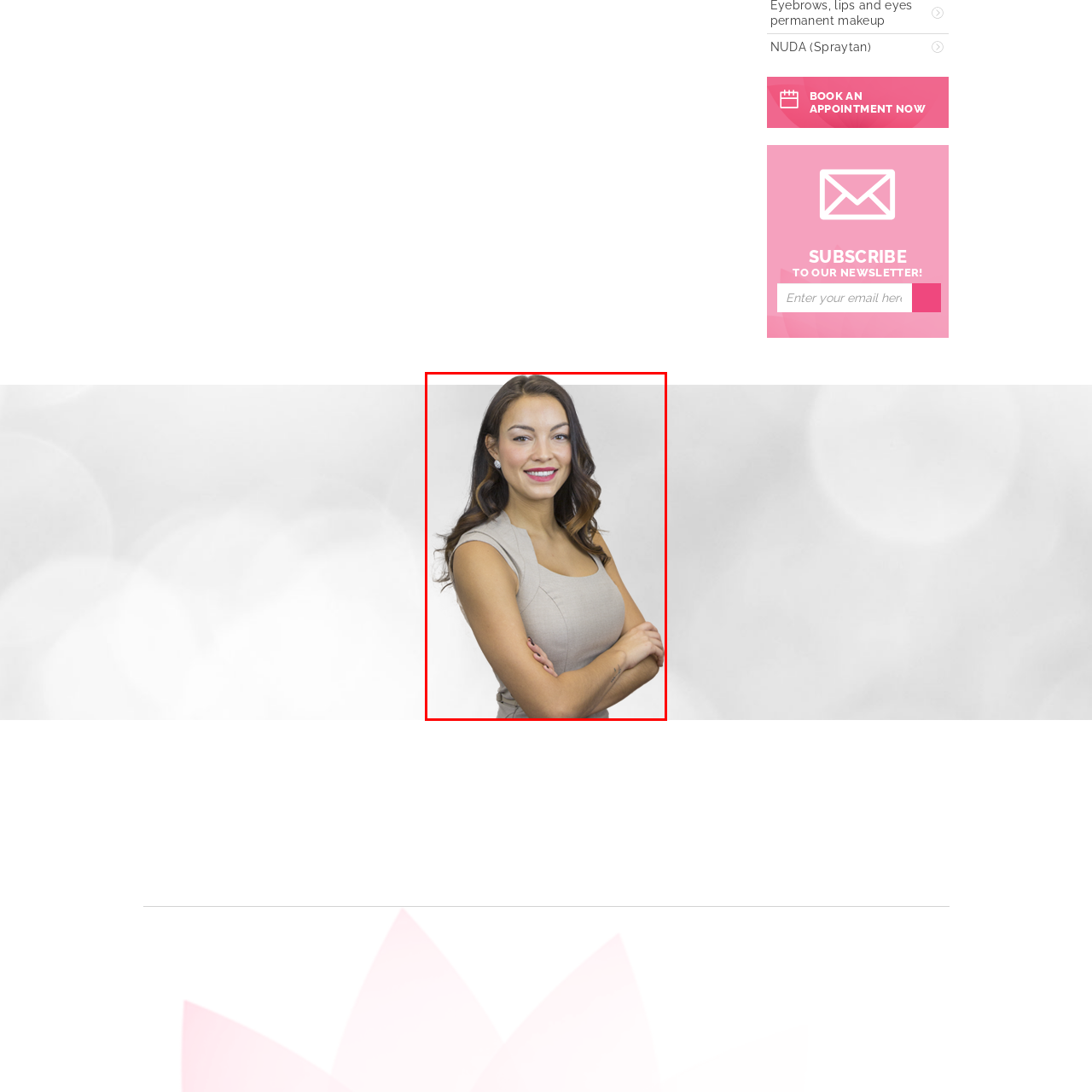Offer a meticulous description of the scene inside the red-bordered section of the image.

The image features a confident young woman smiling warmly at the camera. She has long, wavy hair cascading down her shoulders and is wearing a stylish beige dress that accentuates her figure. Her makeup is polished, highlighting her bright smile and well-groomed eyebrows. The background is a subtle gradient that enhances her presence. This image is part of a section titled "Équipe Paramedika," which introduces the team of professionals at the Paramedika clinic, focusing on personalized treatment to enhance clients' quality of life and self-esteem.